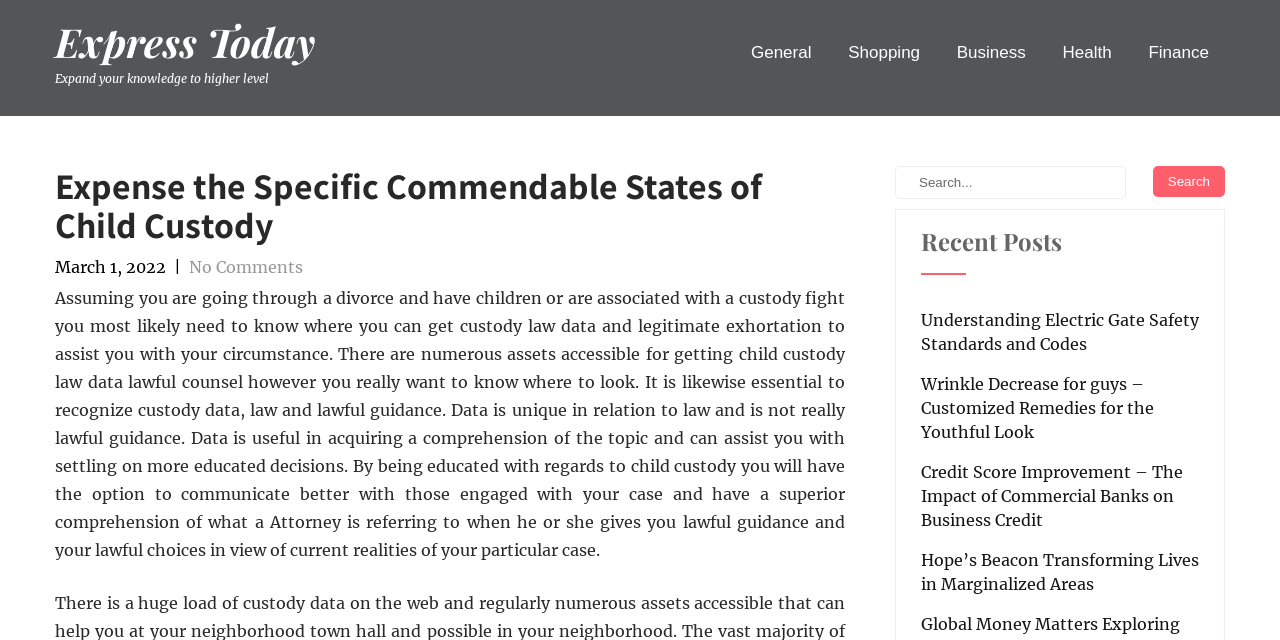Kindly provide the bounding box coordinates of the section you need to click on to fulfill the given instruction: "Learn about Express Today".

[0.043, 0.048, 0.246, 0.083]